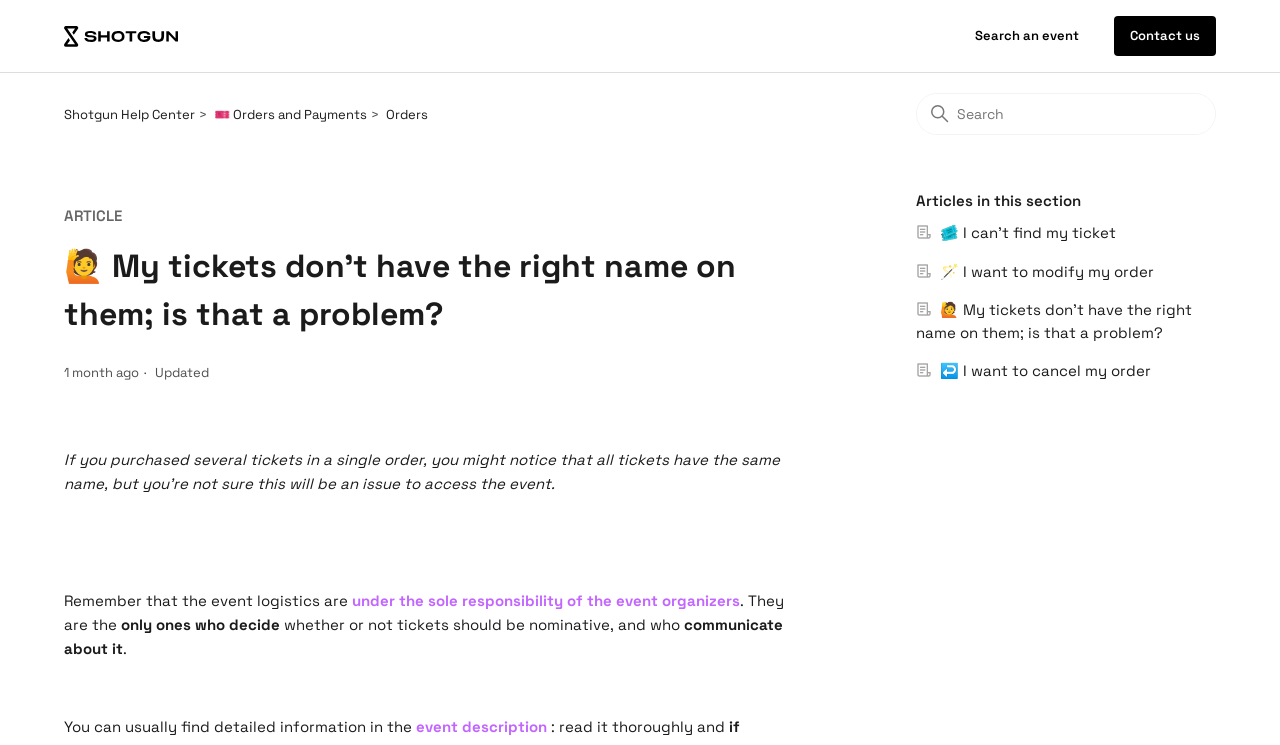Determine the coordinates of the bounding box for the clickable area needed to execute this instruction: "Search an event".

[0.762, 0.036, 0.845, 0.059]